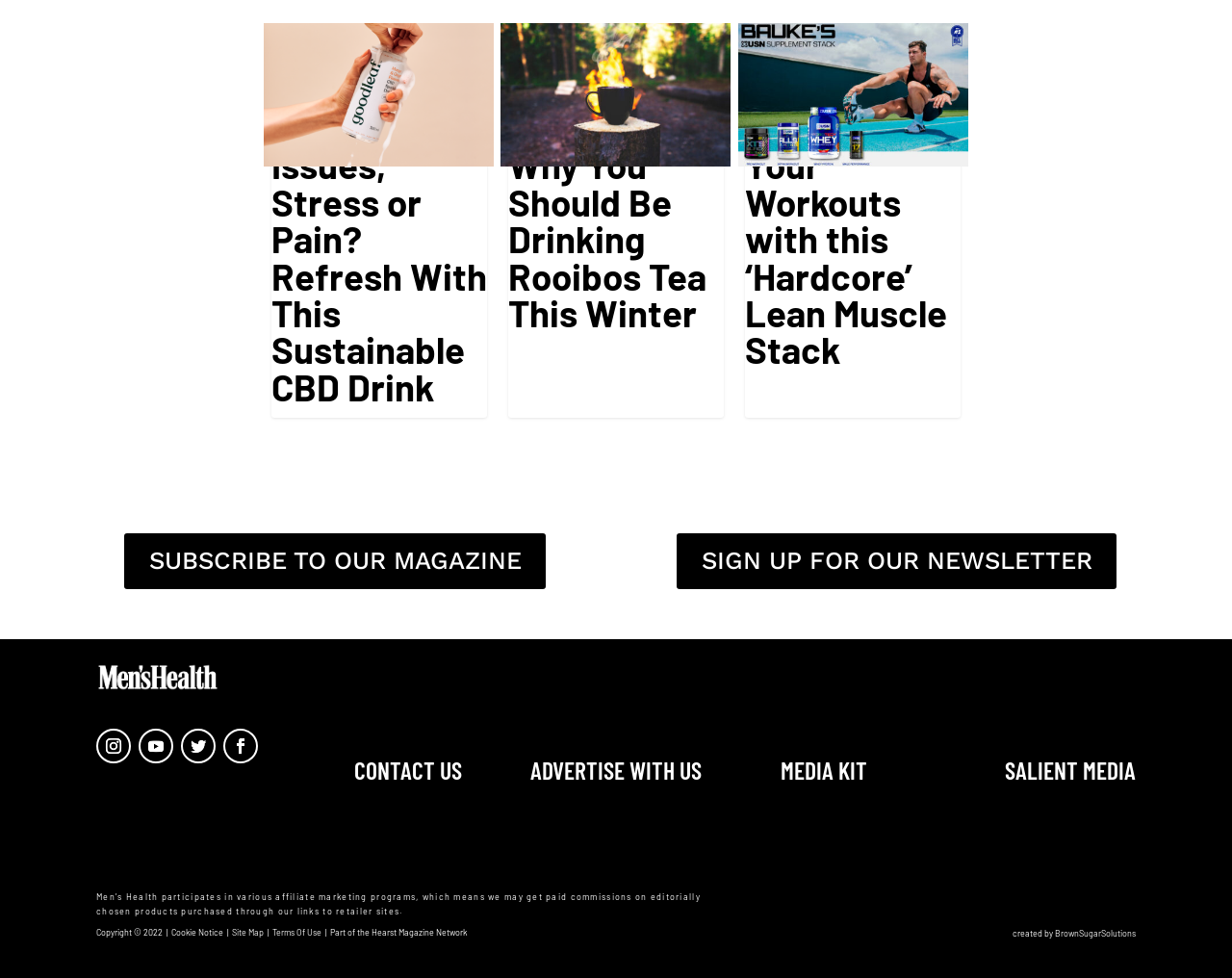Provide a short, one-word or phrase answer to the question below:
What is the topic of the first article?

CBD Drink